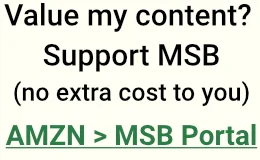Examine the image carefully and respond to the question with a detailed answer: 
What is the main message of the promotional image?

The main message of the promotional image is 'Value my content? Support MSB (no extra cost to you)', which is prominently displayed, emphasizing the connection between audience support and the content provided by MSB.